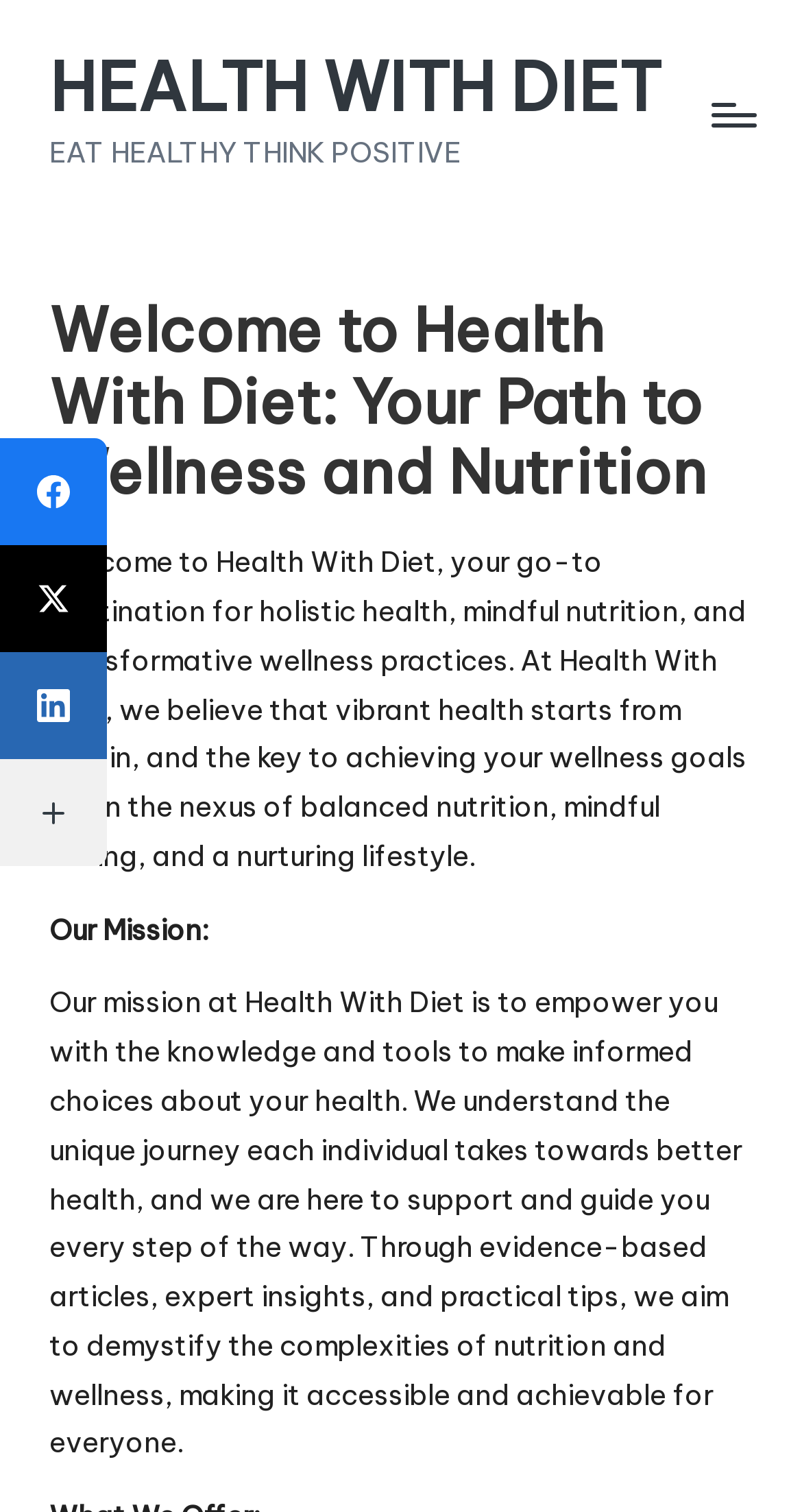Find the bounding box coordinates for the element described here: "aria-label="Menu"".

[0.887, 0.069, 0.938, 0.084]